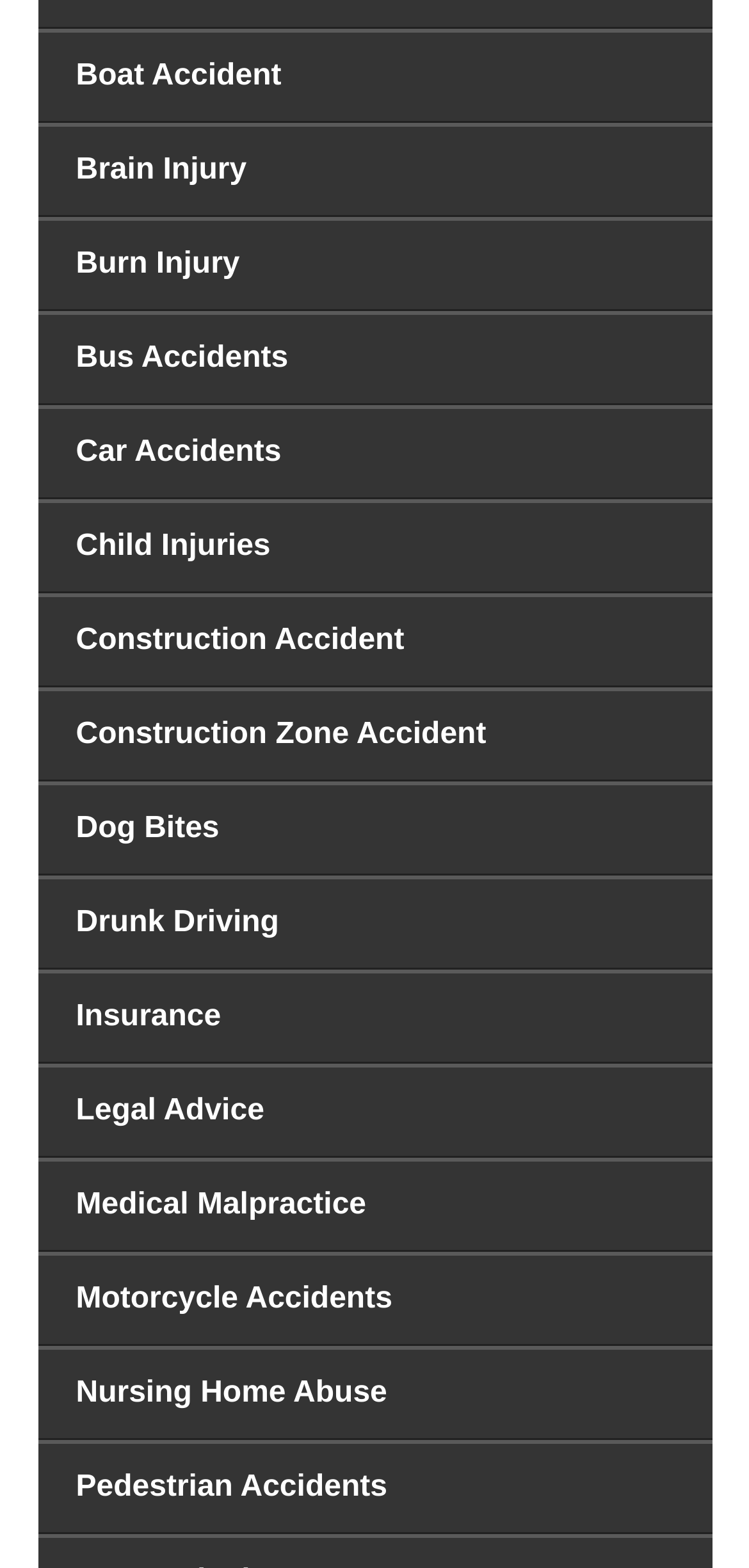Determine the bounding box coordinates of the clickable region to carry out the instruction: "Get information on Pedestrian Accidents".

[0.05, 0.921, 0.95, 0.979]